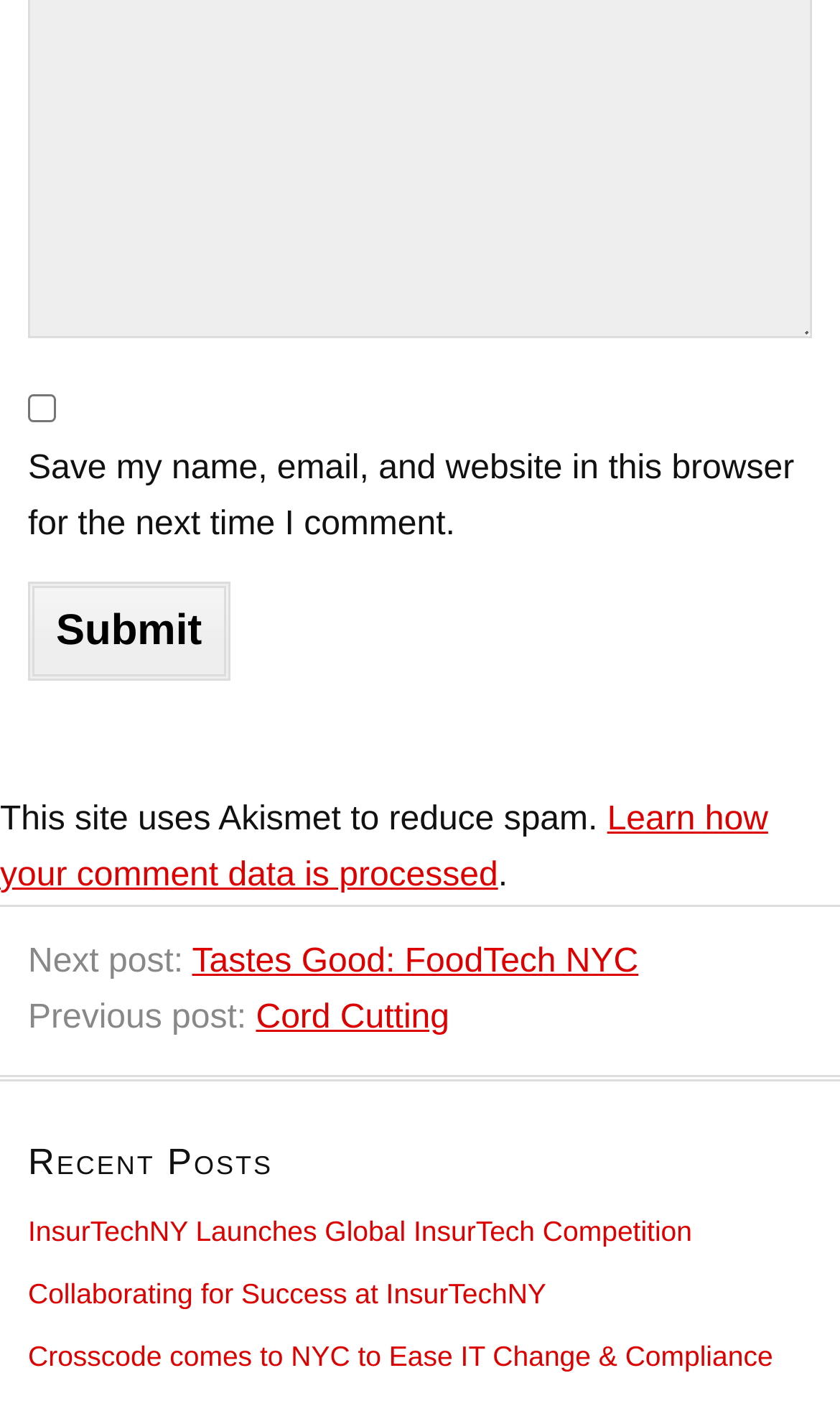Bounding box coordinates are to be given in the format (top-left x, top-left y, bottom-right x, bottom-right y). All values must be floating point numbers between 0 and 1. Provide the bounding box coordinate for the UI element described as: InsurTechNY Launches Global InsurTech Competition

[0.033, 0.864, 0.824, 0.887]